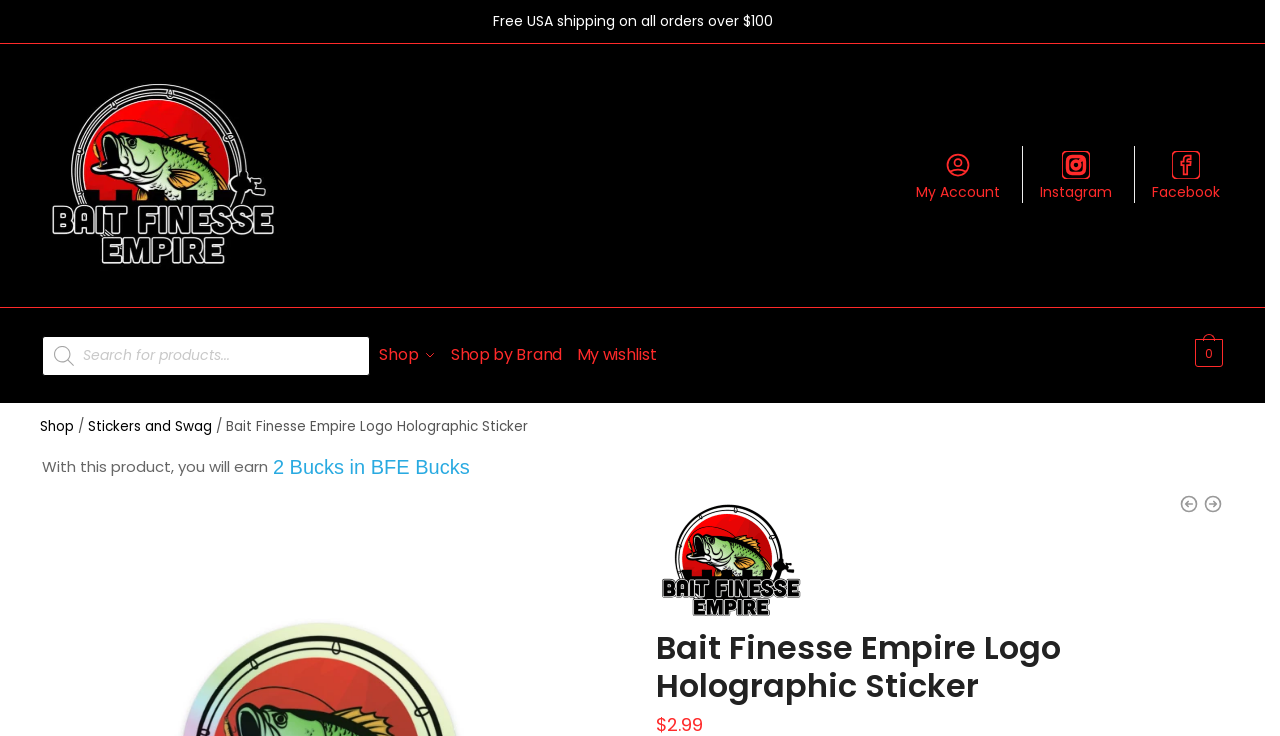Please specify the bounding box coordinates of the clickable section necessary to execute the following command: "View sticker details".

[0.513, 0.669, 0.63, 0.848]